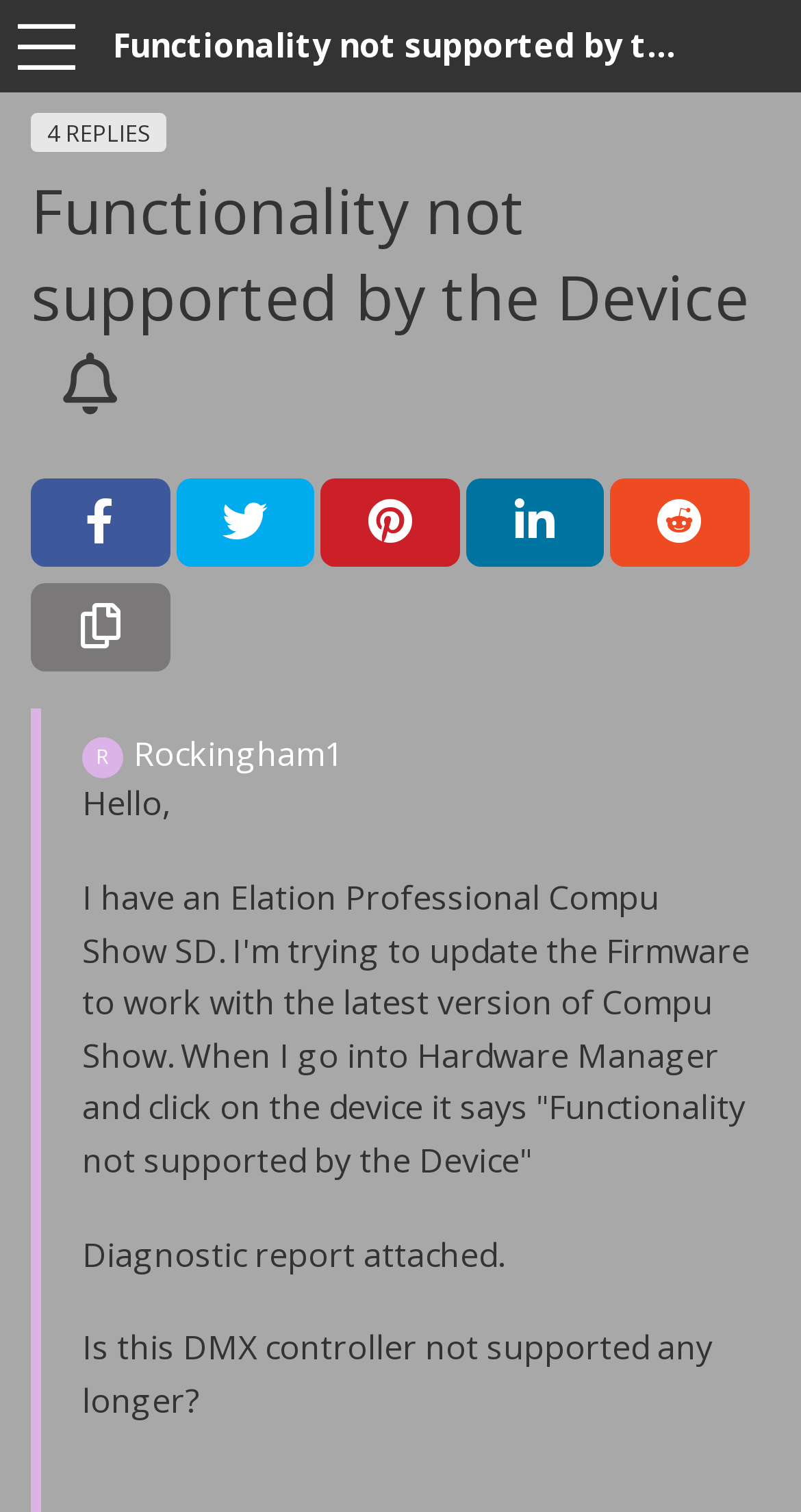Look at the image and write a detailed answer to the question: 
What is the error message that the user gets when they click on the device?

I found the answer by reading the text in the topic discussion section, where the user mentions that when they click on the device, it says 'Functionality not supported by the Device'.